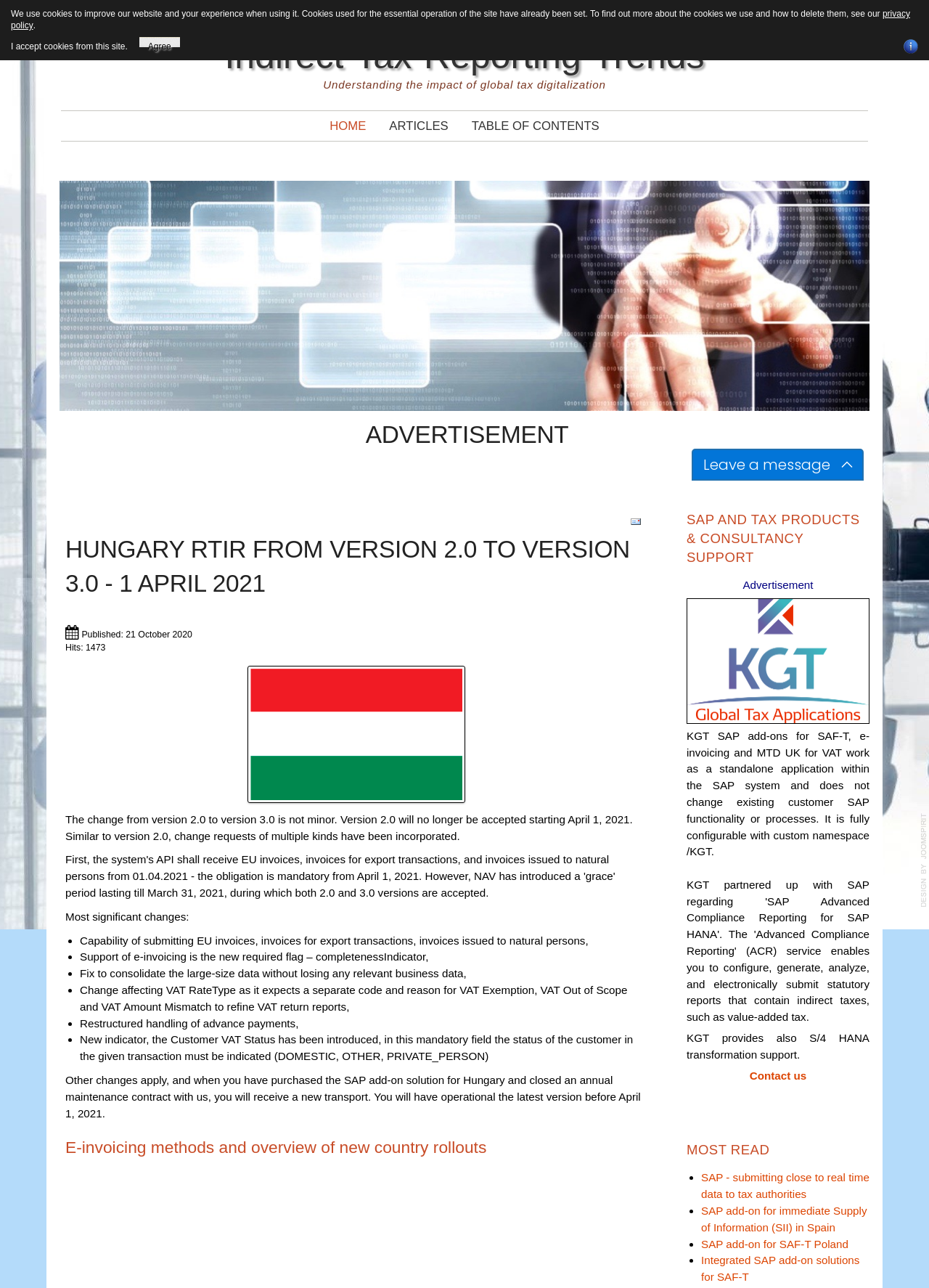Find the bounding box coordinates of the element you need to click on to perform this action: 'Click on 'Contact us''. The coordinates should be represented by four float values between 0 and 1, in the format [left, top, right, bottom].

[0.807, 0.83, 0.868, 0.84]